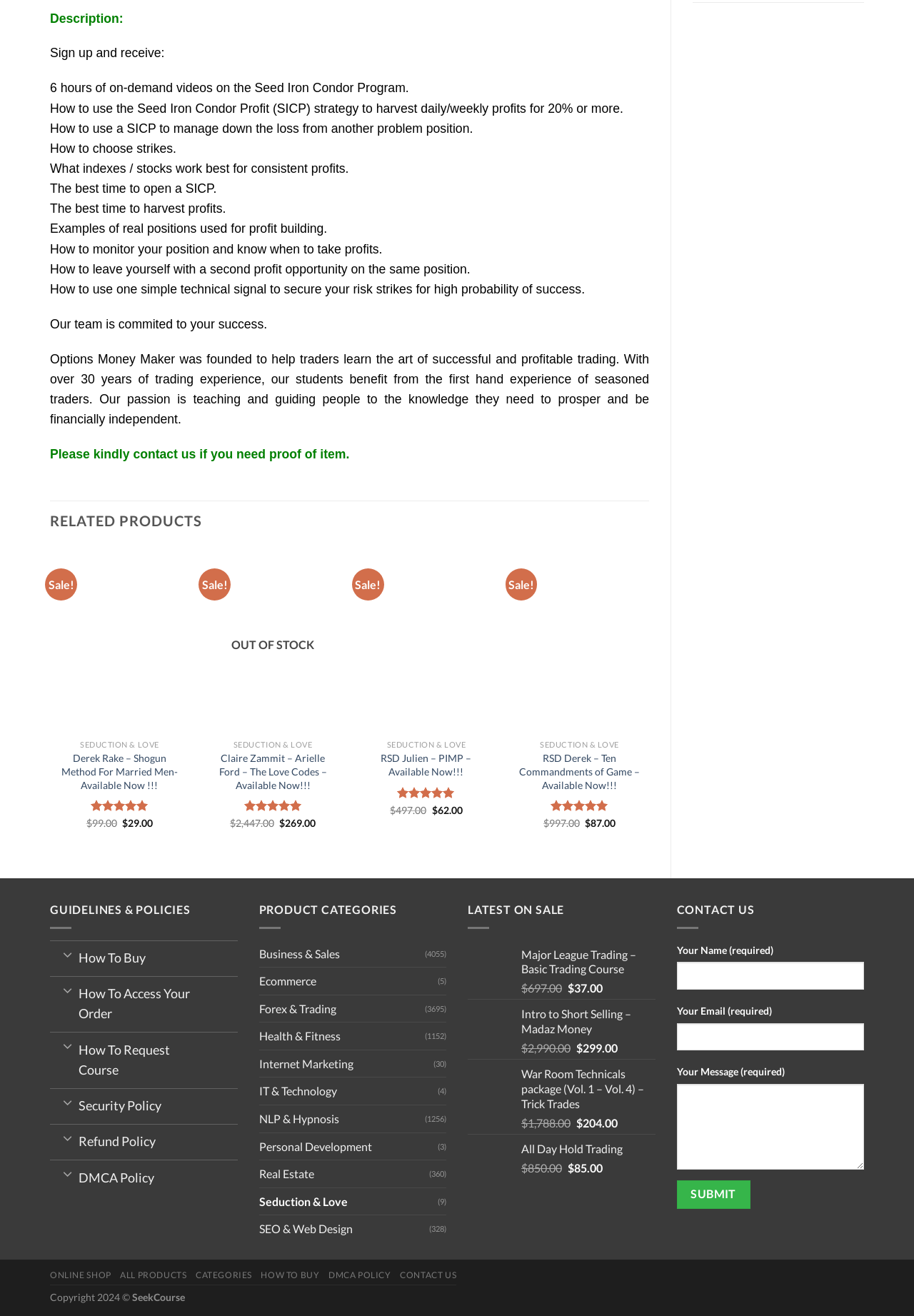Please identify the coordinates of the bounding box that should be clicked to fulfill this instruction: "Click the 'Add to cart' button".

[0.066, 0.538, 0.085, 0.555]